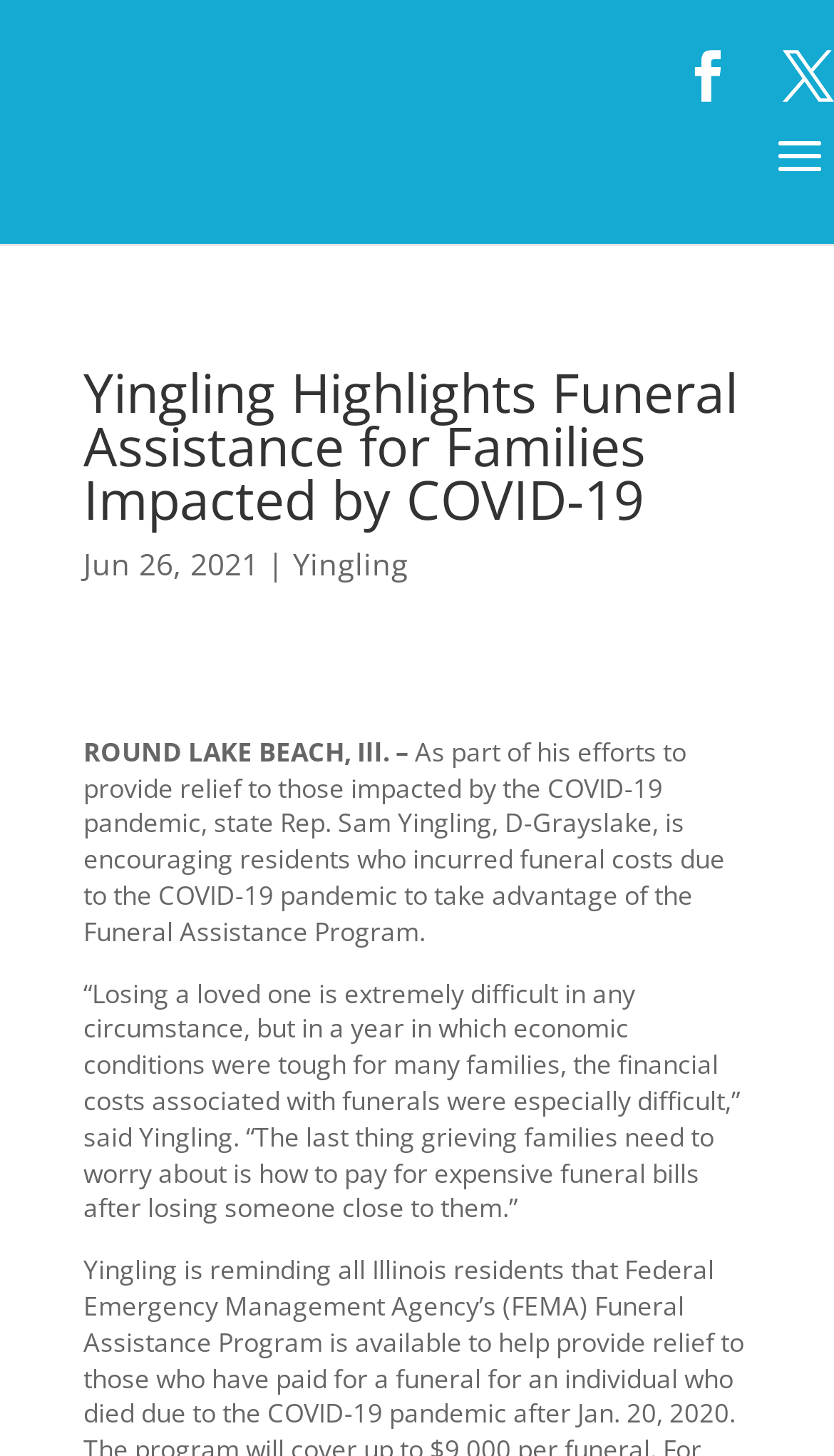Can you find the bounding box coordinates for the UI element given this description: "X"? Provide the coordinates as four float numbers between 0 and 1: [left, top, right, bottom].

[0.938, 0.035, 1.0, 0.071]